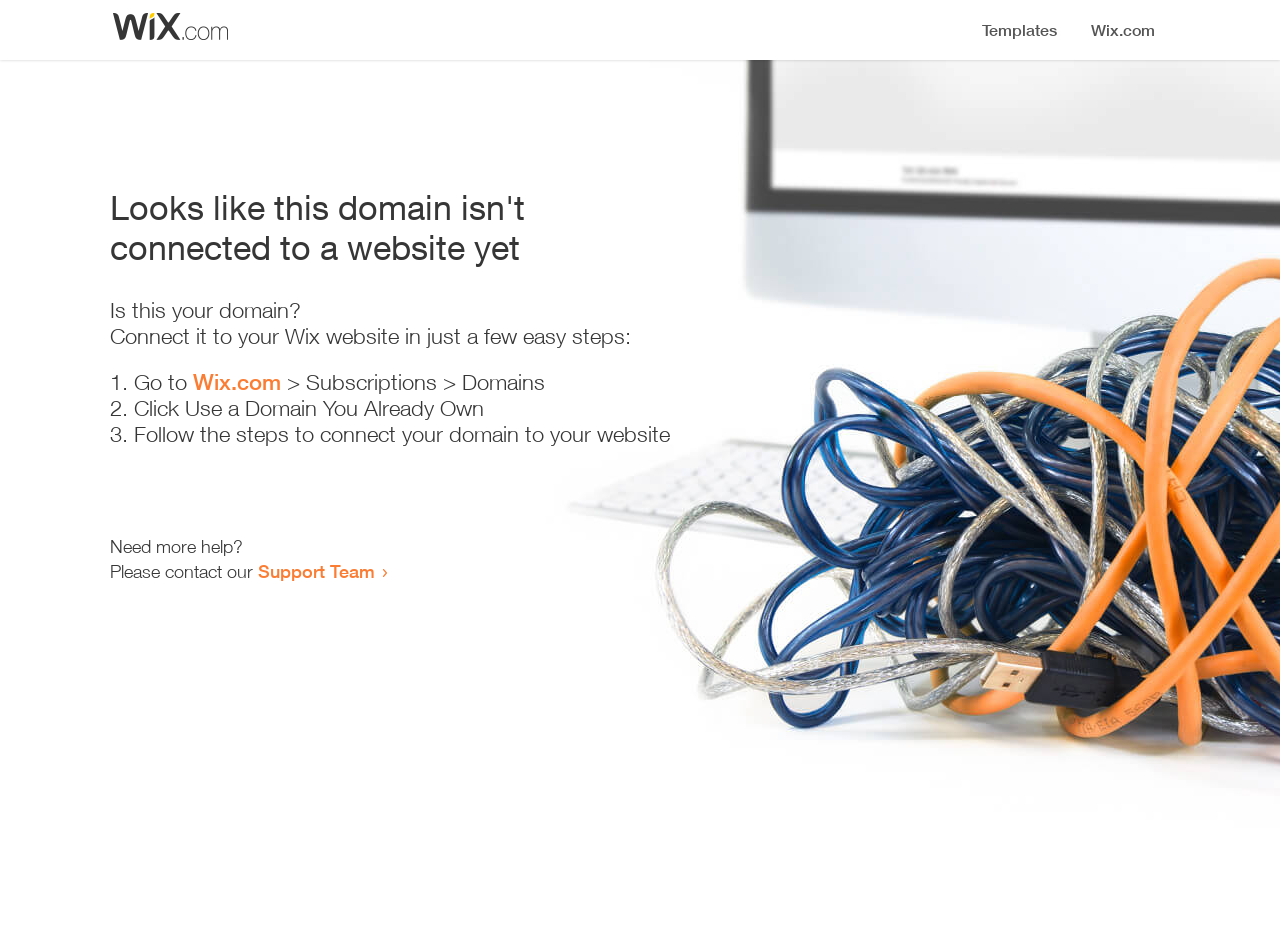Bounding box coordinates are specified in the format (top-left x, top-left y, bottom-right x, bottom-right y). All values are floating point numbers bounded between 0 and 1. Please provide the bounding box coordinate of the region this sentence describes: Wix.com

[0.151, 0.398, 0.22, 0.426]